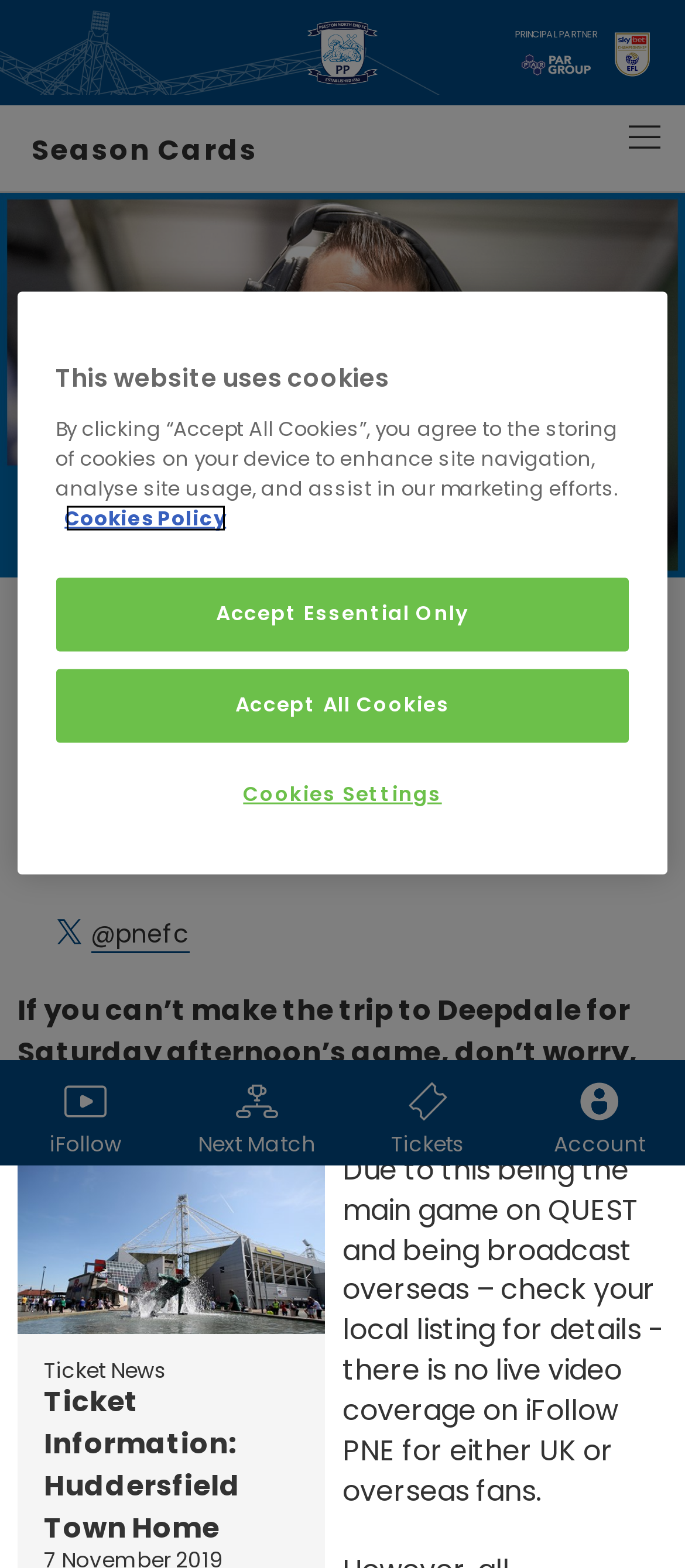Please identify the bounding box coordinates of the element I should click to complete this instruction: 'View the article by Nadya Williams'. The coordinates should be given as four float numbers between 0 and 1, like this: [left, top, right, bottom].

None